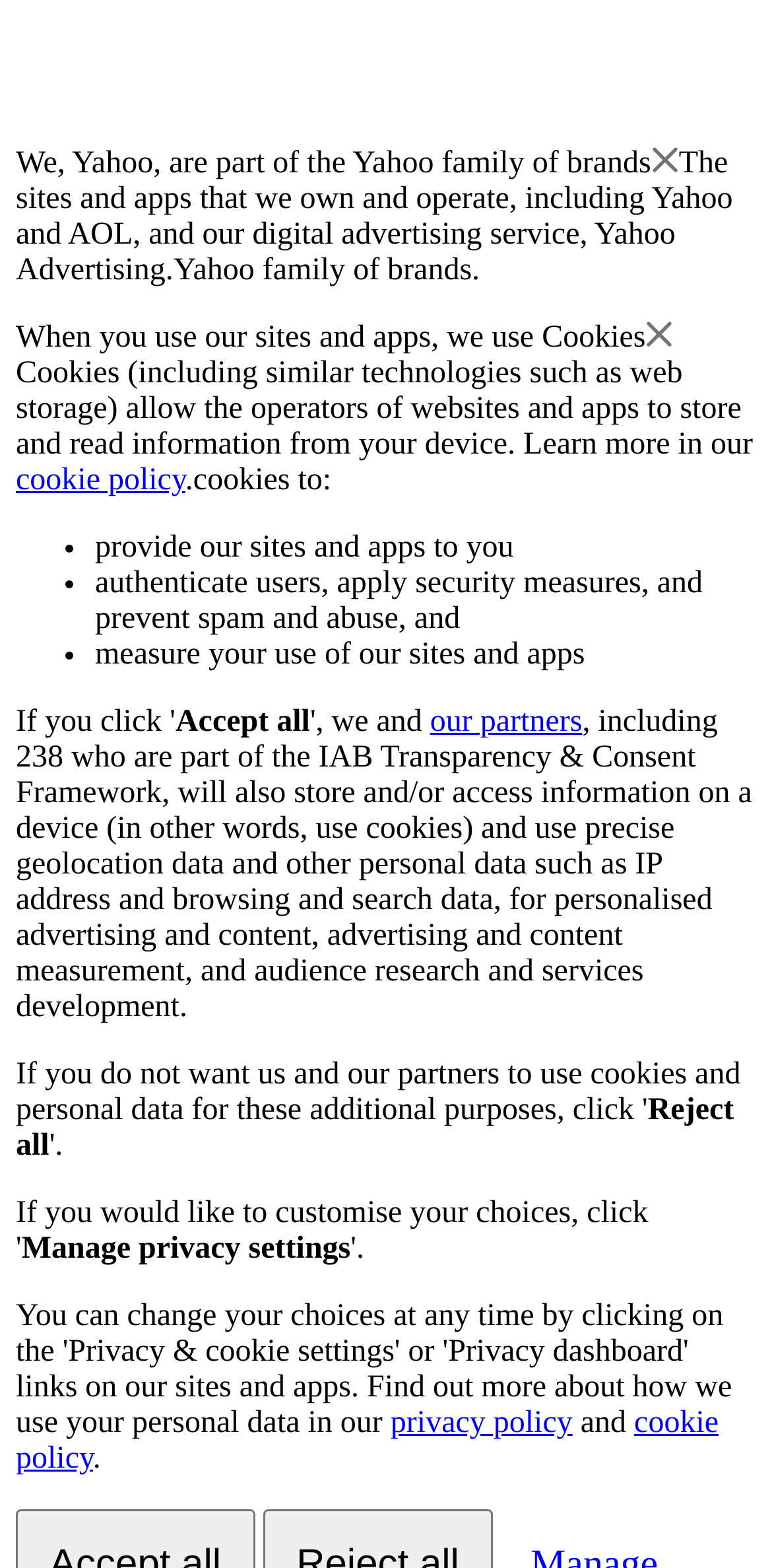Produce an elaborate caption capturing the essence of the webpage.

The webpage appears to be a privacy policy or consent page for Yahoo. At the top, there is a brief introduction stating that Yahoo is part of the Yahoo family of brands. Below this, there is a paragraph explaining that Yahoo owns and operates various sites and apps, including Yahoo and AOL, and provides digital advertising services.

The page then delves into the use of cookies, with a brief description of what cookies are and how they are used. There is a link to a cookie policy for more information. The text explains that cookies are used to provide Yahoo's sites and apps, authenticate users, apply security measures, and measure user behavior.

The page also lists the purposes of cookies, including personalized advertising and content, advertising and content measurement, and audience research. There is a mention of Yahoo's partners, including 238 who are part of the IAB Transparency & Consent Framework, who will also store and access information on devices.

The page provides three buttons: "Accept all", "Reject all", and "Manage privacy settings". The "Manage privacy settings" button is located at the bottom of the page, along with links to the privacy policy and cookie policy.